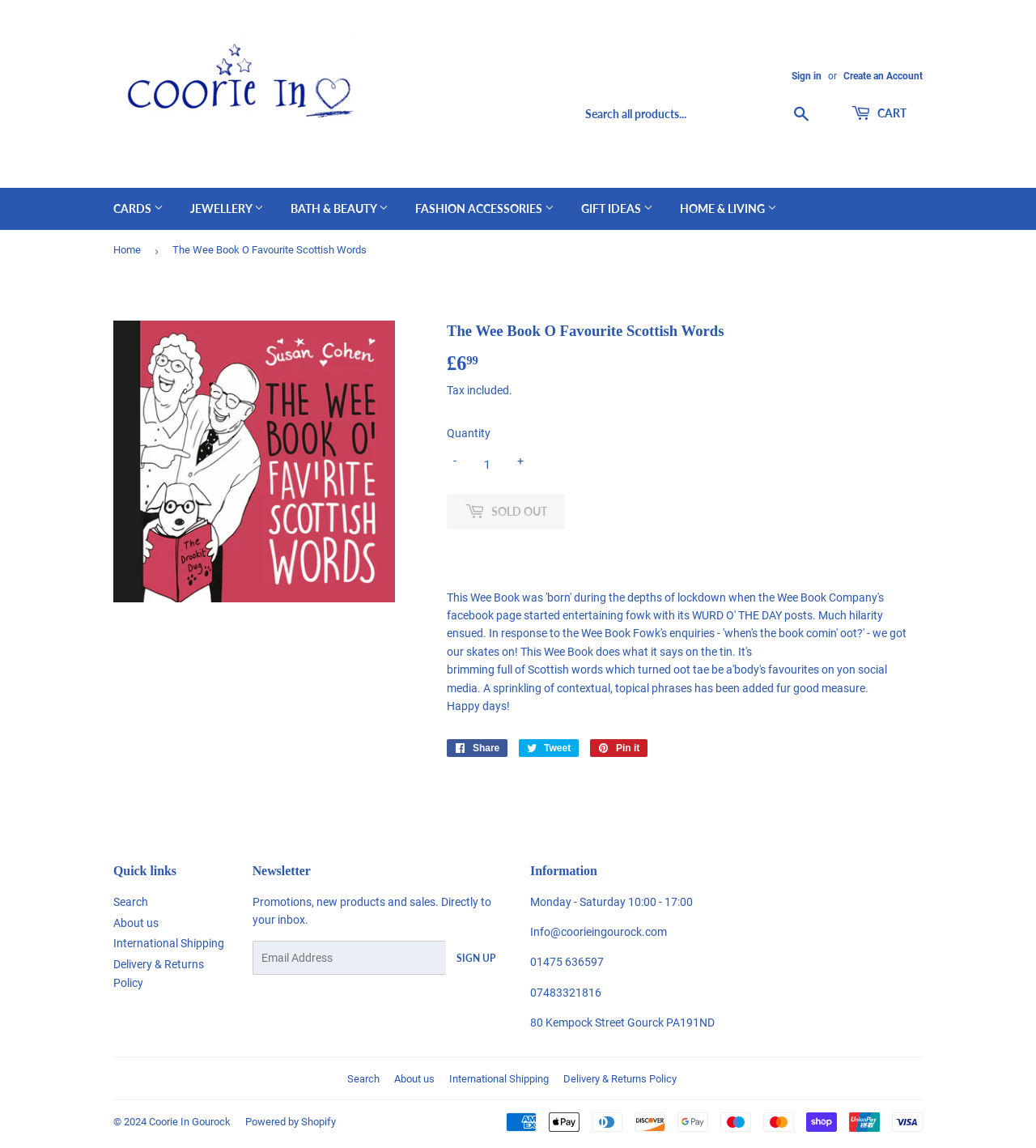What is the name of the website?
Provide a concise answer using a single word or phrase based on the image.

The Wee Book O Favourite Scottish Words